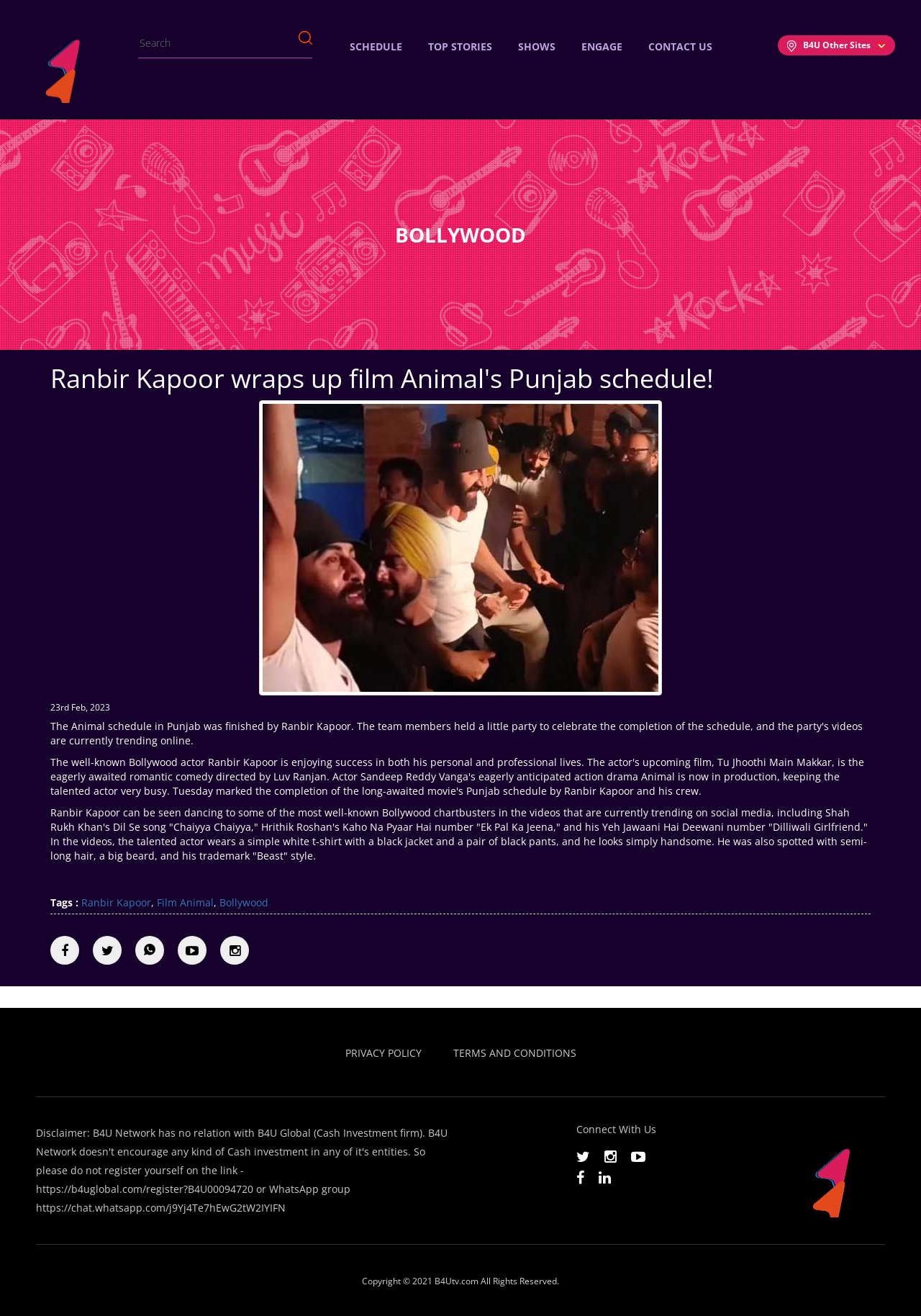Given the element description, predict the bounding box coordinates in the format (top-left x, top-left y, bottom-right x, bottom-right y), using floating point numbers between 0 and 1: parent_node: Connect With Us

[0.656, 0.872, 0.67, 0.886]